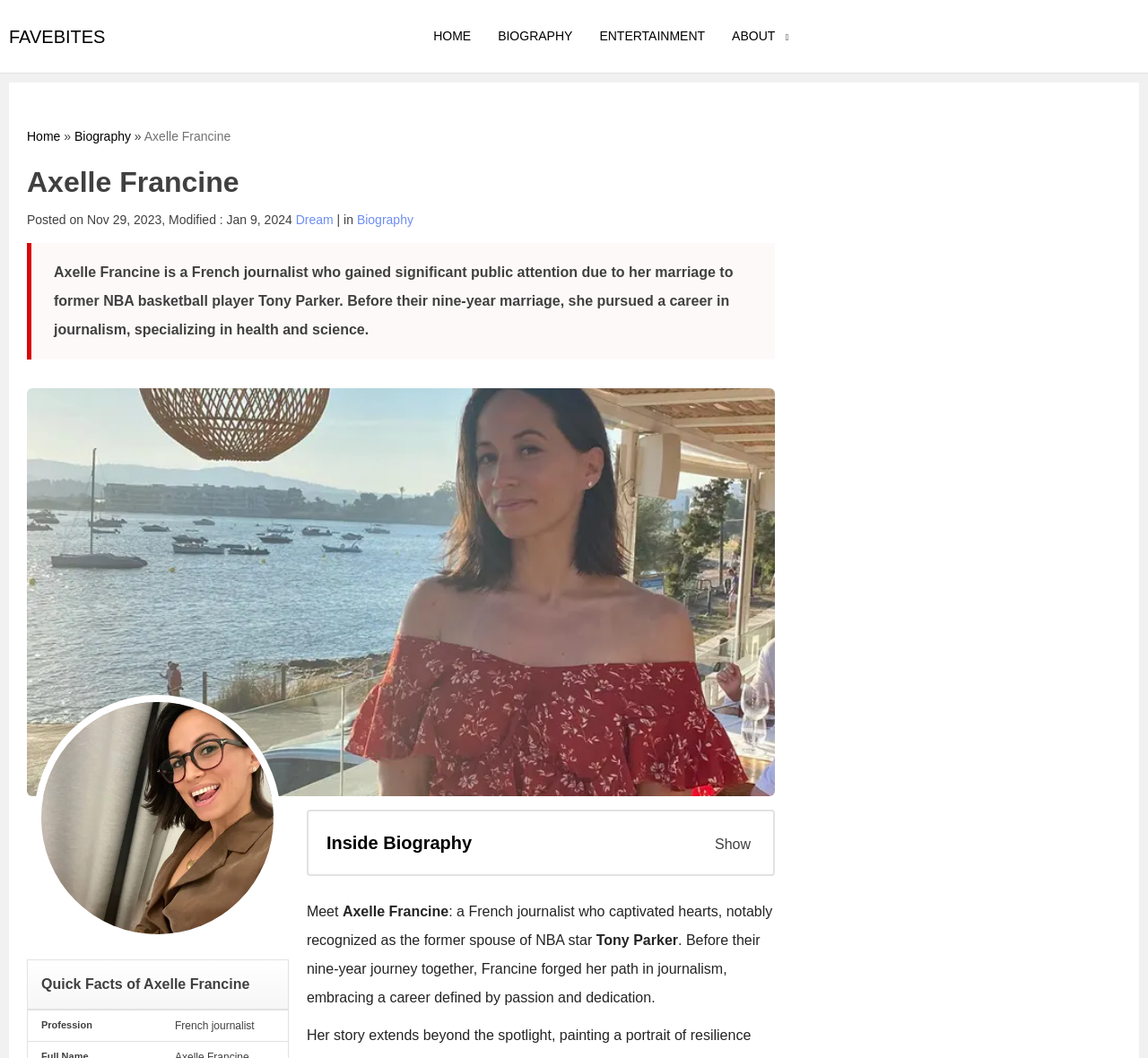Locate the bounding box coordinates of the element that needs to be clicked to carry out the instruction: "Click on the link to Dream". The coordinates should be given as four float numbers ranging from 0 to 1, i.e., [left, top, right, bottom].

[0.258, 0.201, 0.29, 0.214]